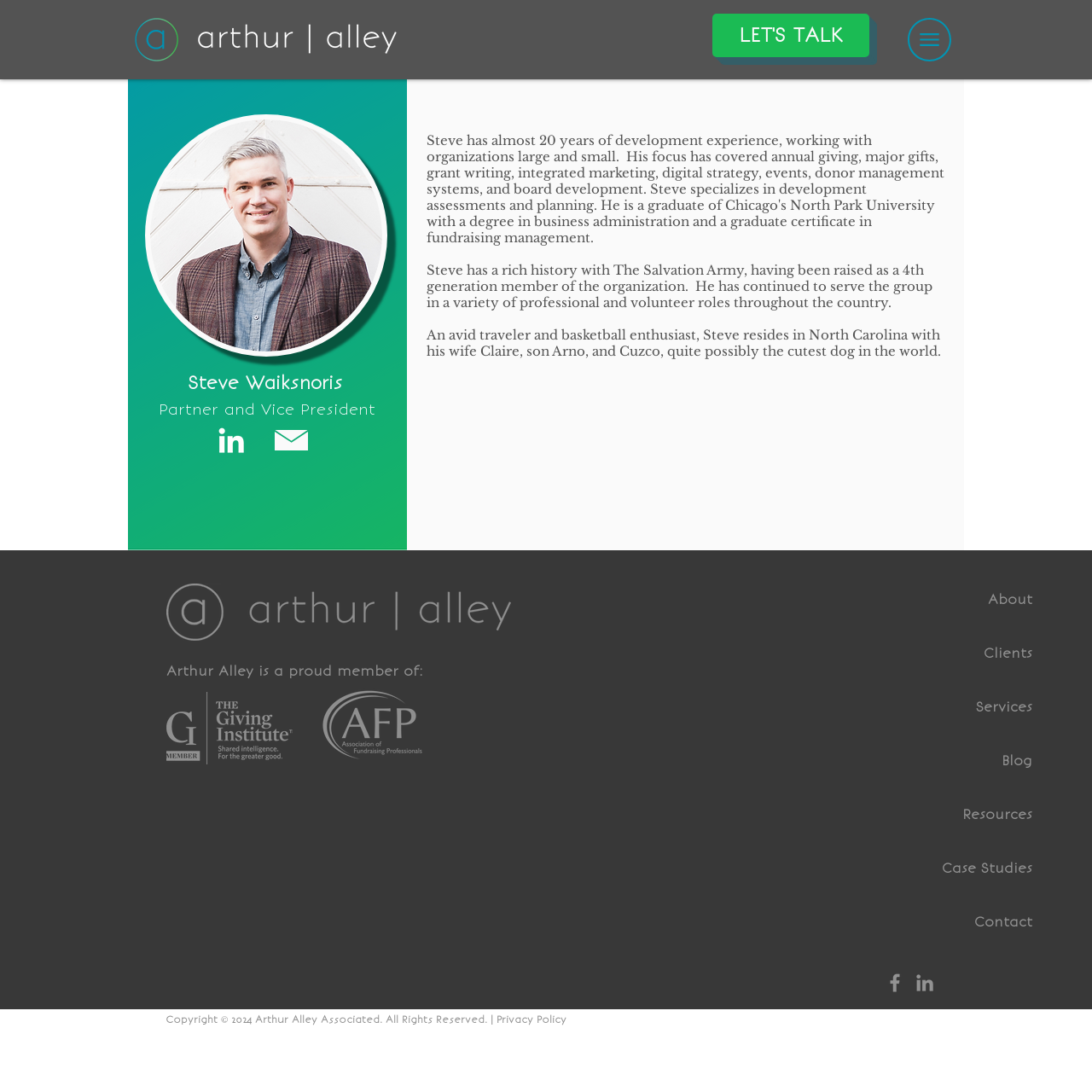Locate the bounding box coordinates of the clickable region to complete the following instruction: "Click the LET'S TALK link."

[0.652, 0.012, 0.796, 0.052]